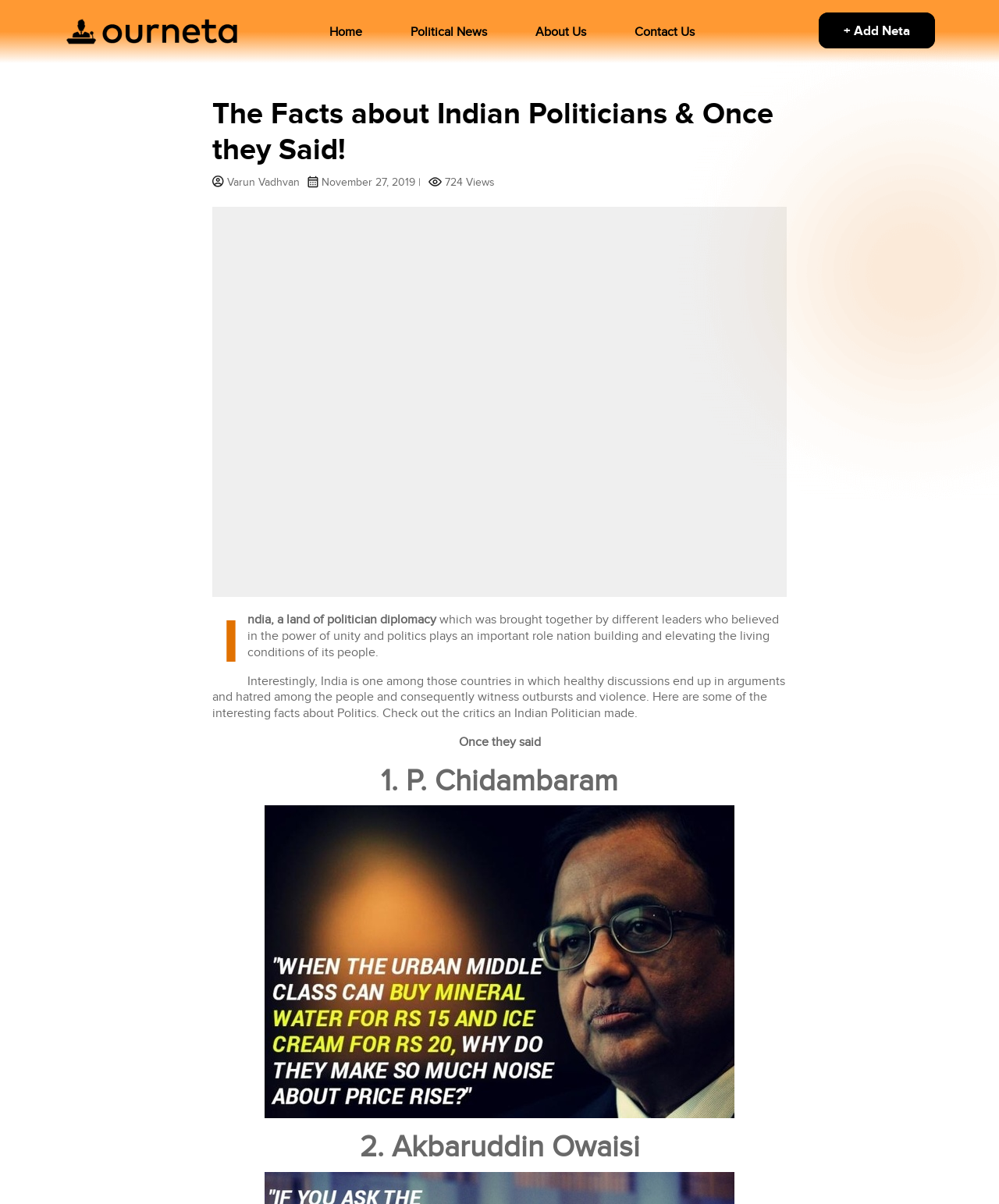Please provide the bounding box coordinate of the region that matches the element description: Political News. Coordinates should be in the format (top-left x, top-left y, bottom-right x, bottom-right y) and all values should be between 0 and 1.

[0.394, 0.014, 0.504, 0.039]